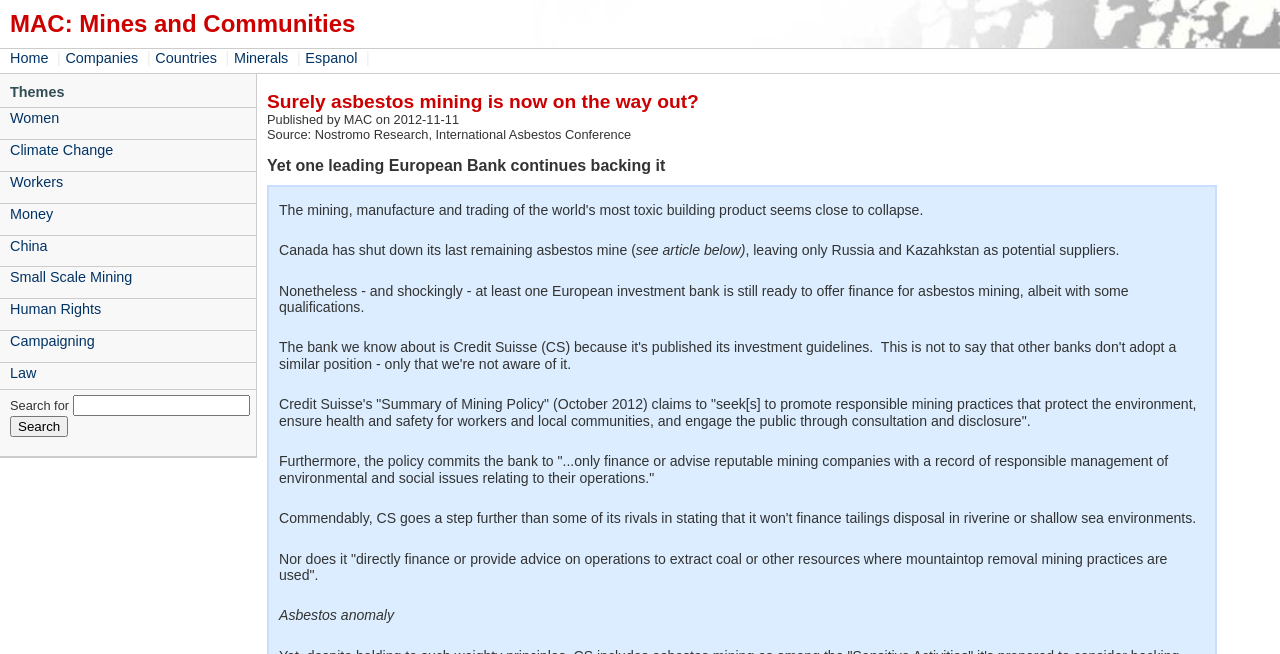What is the theme of the link 'Women'?
From the image, provide a succinct answer in one word or a short phrase.

Women